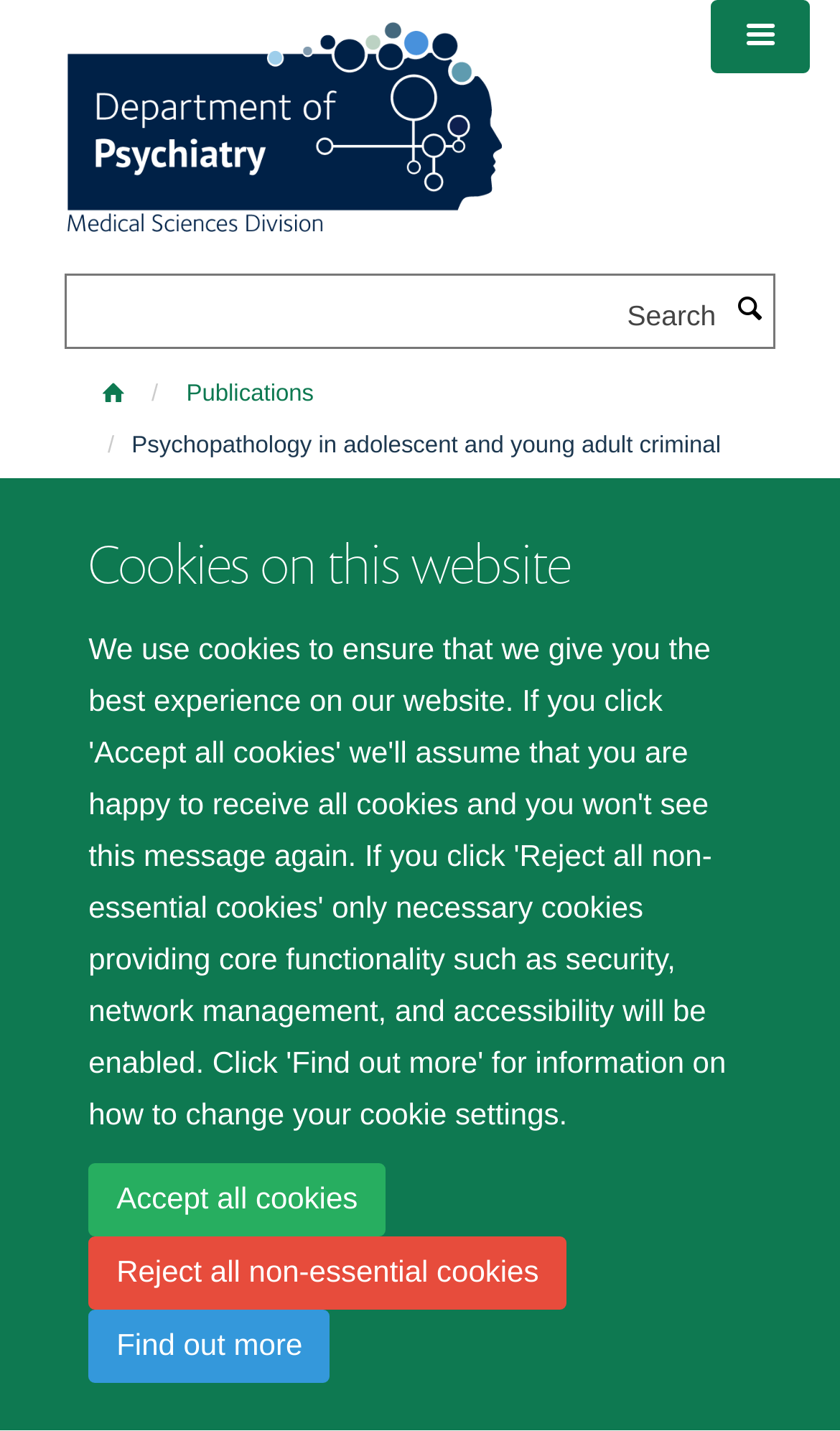Pinpoint the bounding box coordinates of the clickable element needed to complete the instruction: "View publications". The coordinates should be provided as four float numbers between 0 and 1: [left, top, right, bottom].

[0.209, 0.259, 0.386, 0.292]